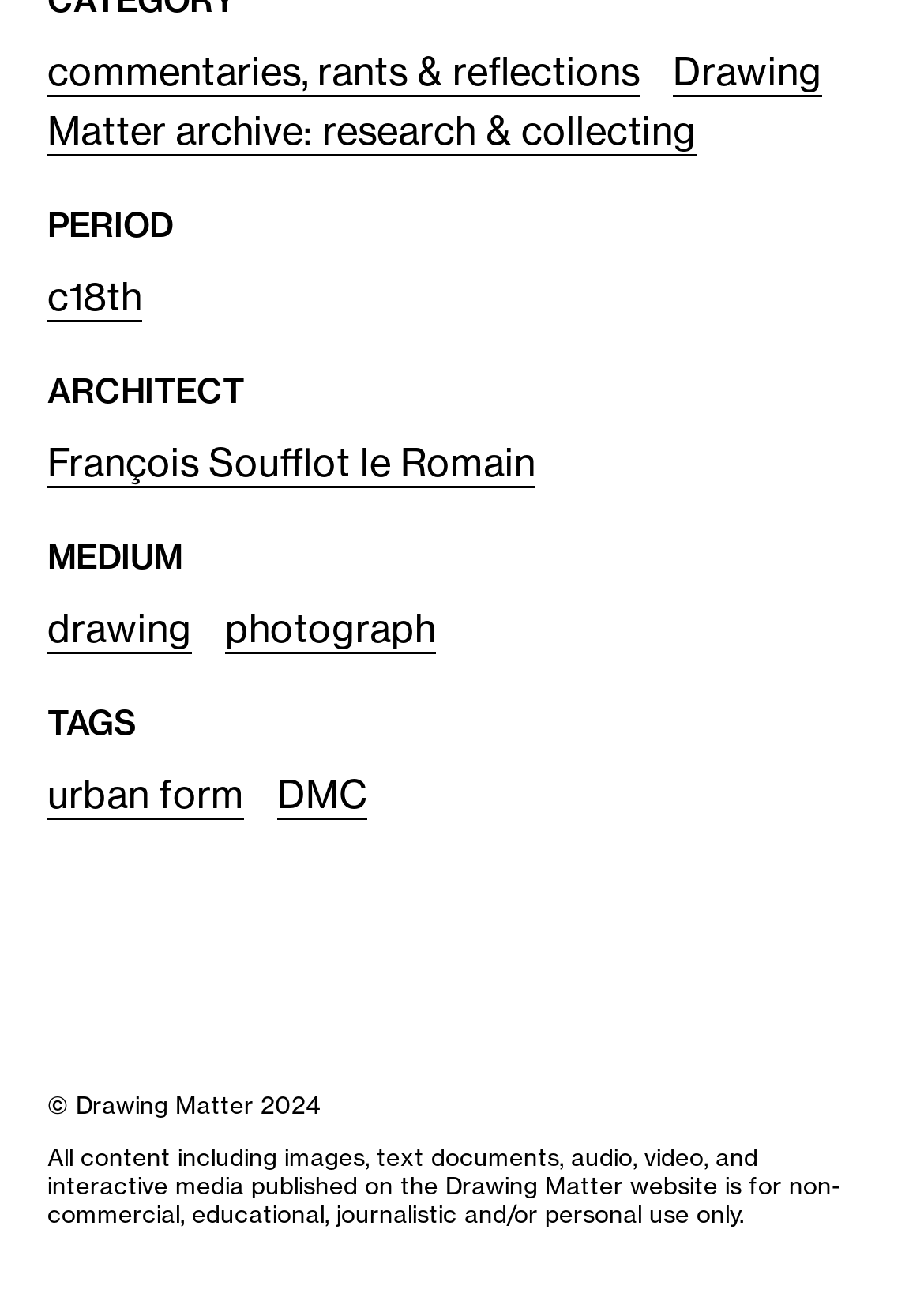What is the copyright year mentioned on the webpage?
Refer to the image and answer the question using a single word or phrase.

2024